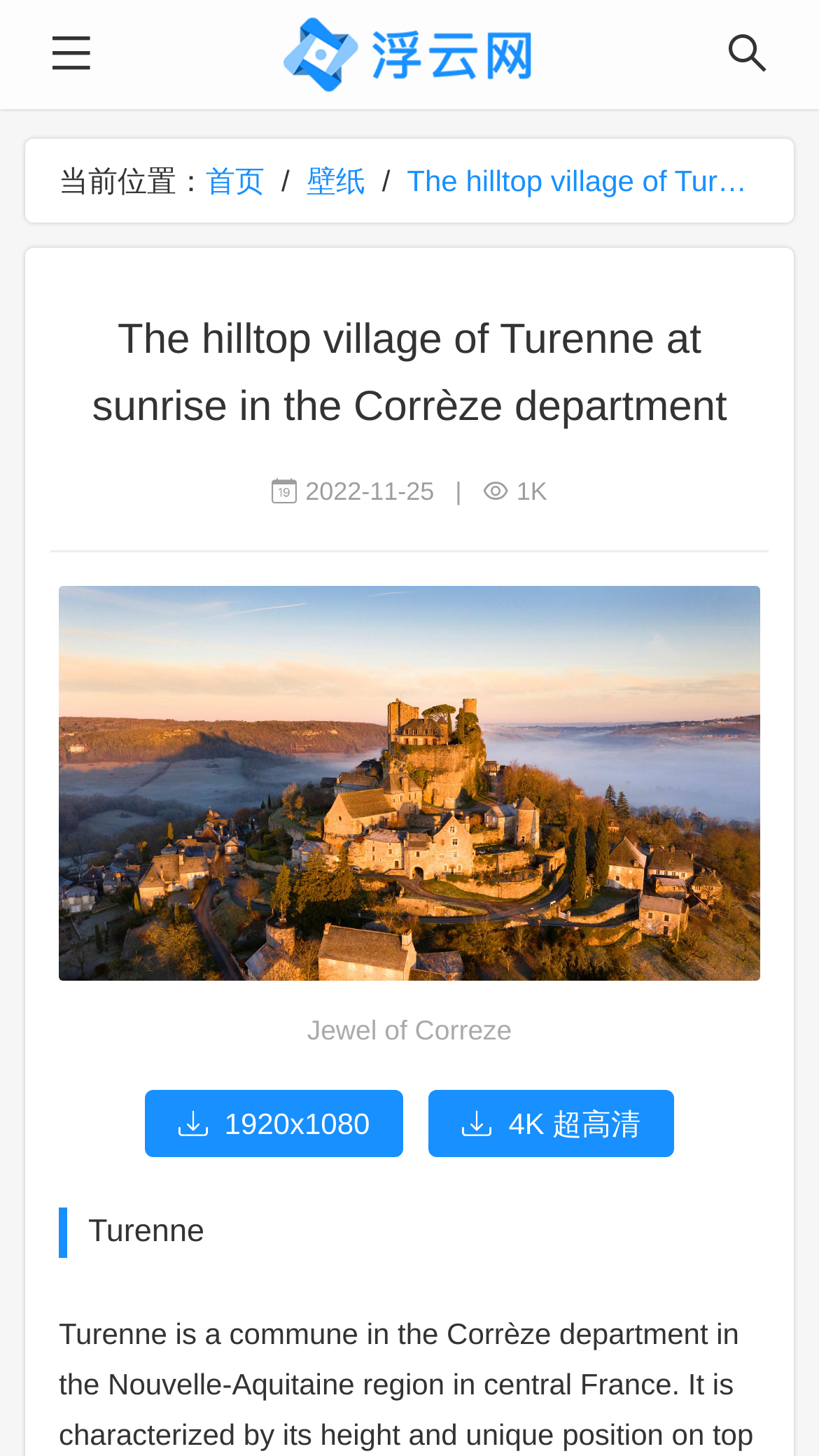What is the date when the webpage was updated?
Could you answer the question in a detailed manner, providing as much information as possible?

I found a generic element on the webpage with the text '日期: 2022-11-25', which suggests that the webpage was updated on November 25, 2022.